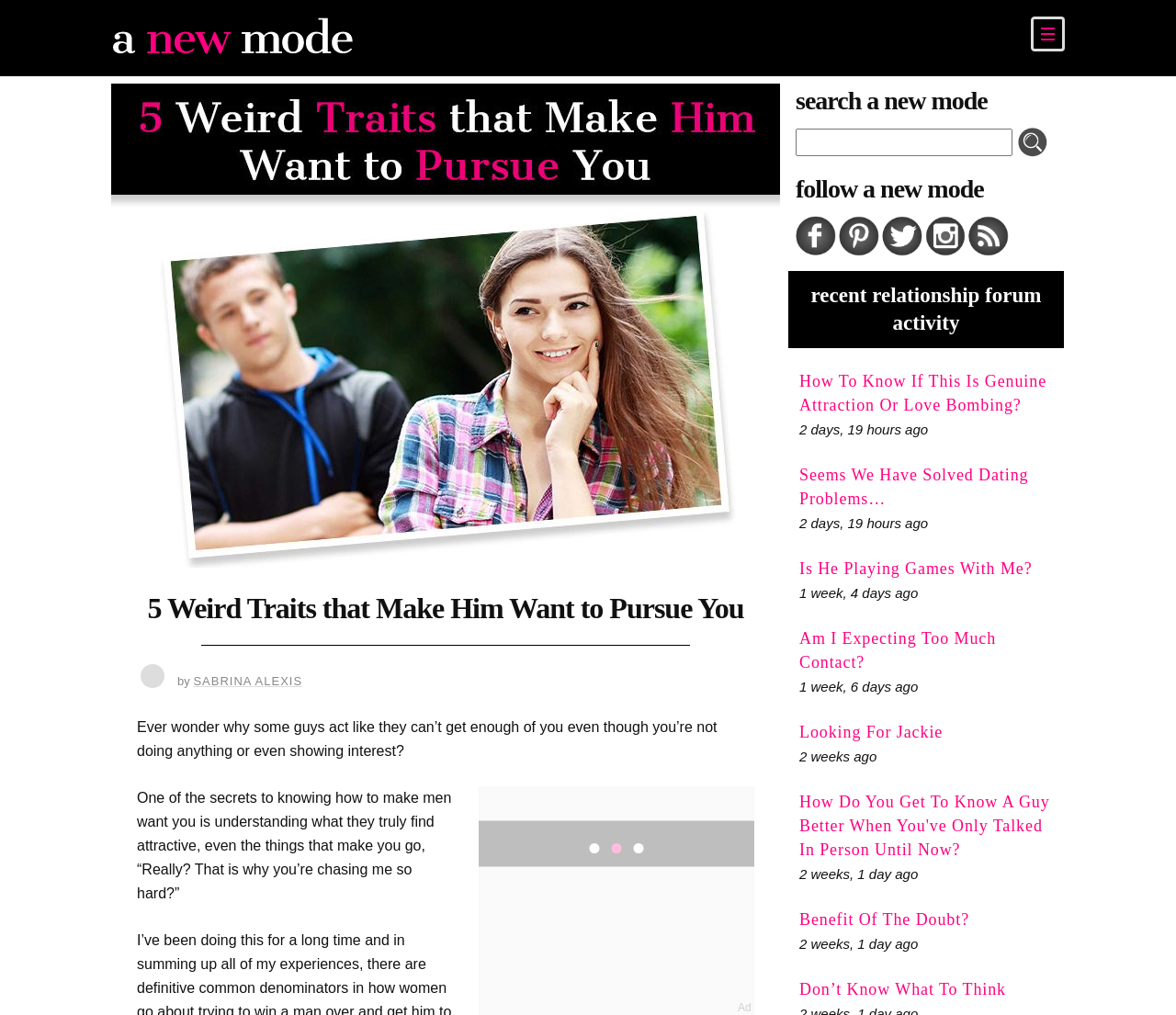What type of content is listed below the article?
Identify the answer in the screenshot and reply with a single word or phrase.

recent relationship forum activity